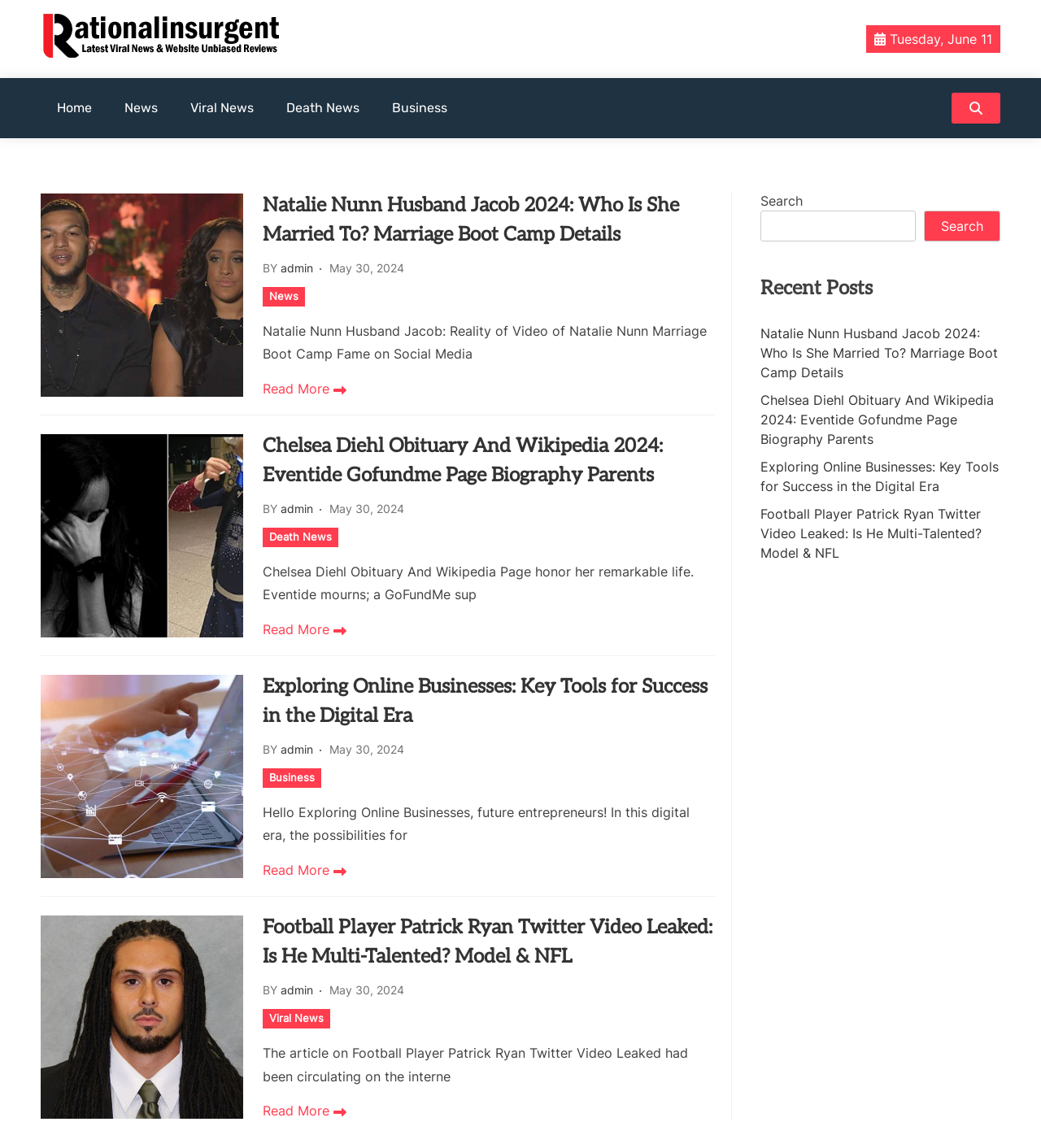Please provide a comprehensive response to the question based on the details in the image: What is the purpose of the search box?

The search box is located at the top right of the webpage, and its purpose is to allow users to search for specific content within the website.